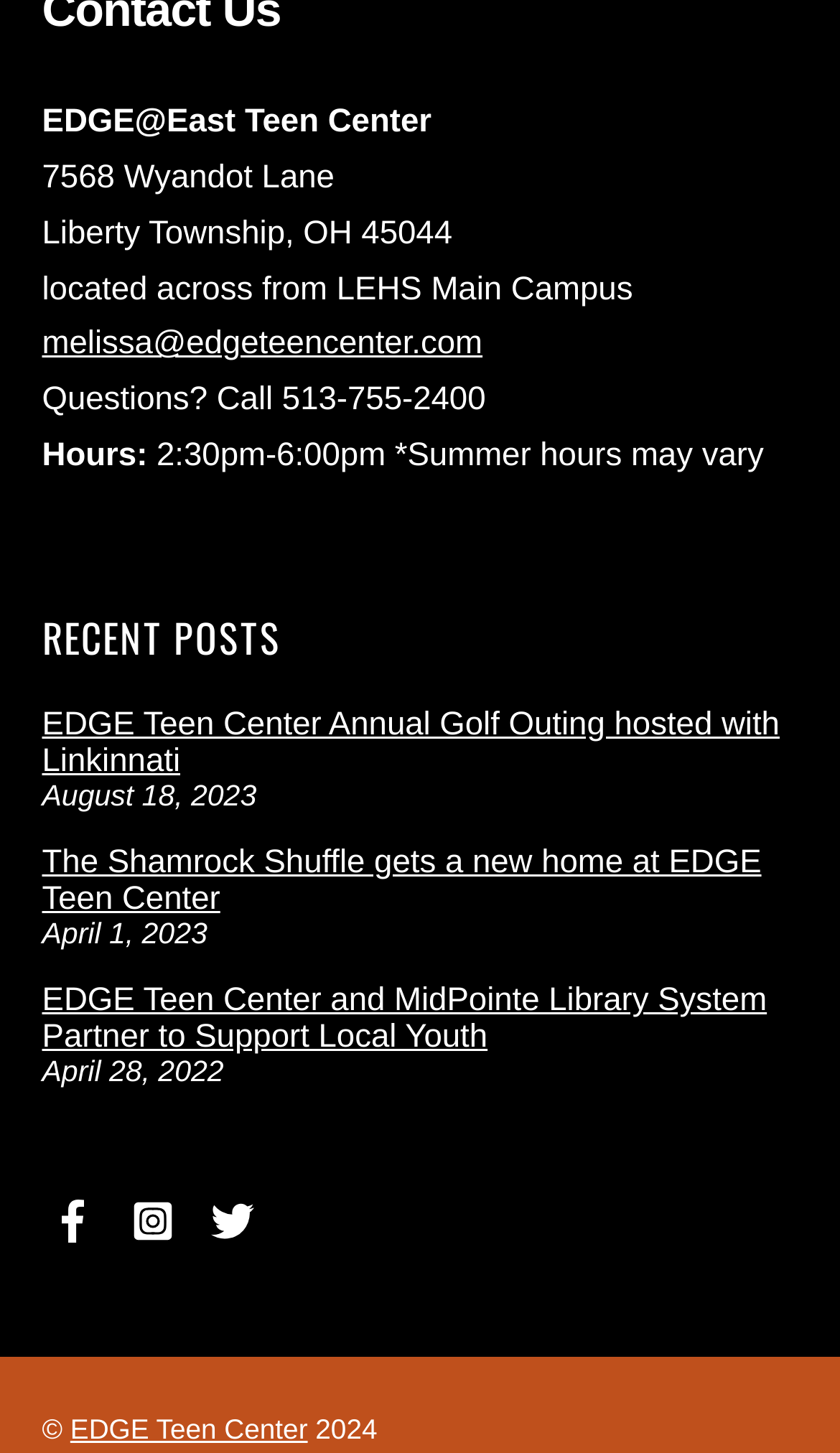What is the address of EDGE Teen Center?
Using the screenshot, give a one-word or short phrase answer.

7568 Wyandot Lane, Liberty Township, OH 45044